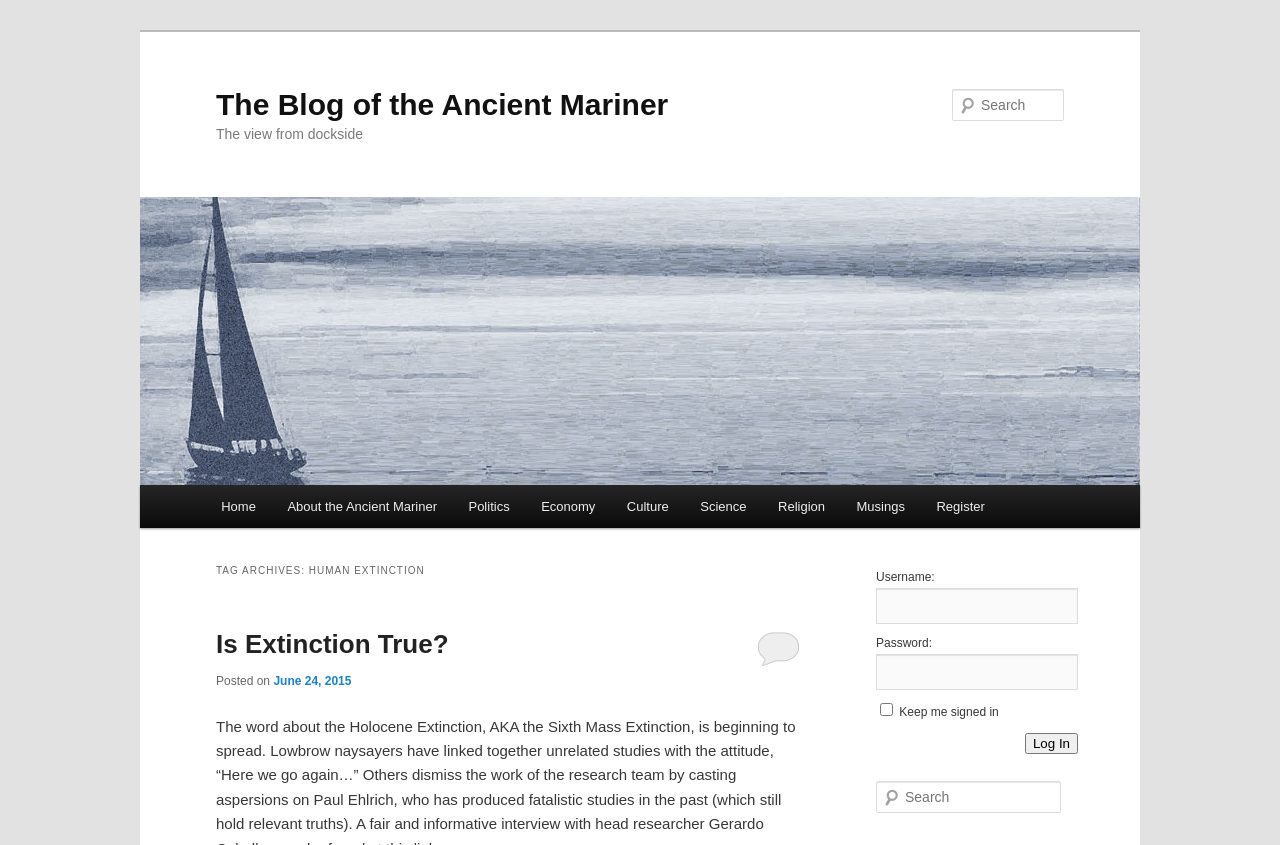Locate the bounding box for the described UI element: "Log In". Ensure the coordinates are four float numbers between 0 and 1, formatted as [left, top, right, bottom].

[0.801, 0.867, 0.842, 0.892]